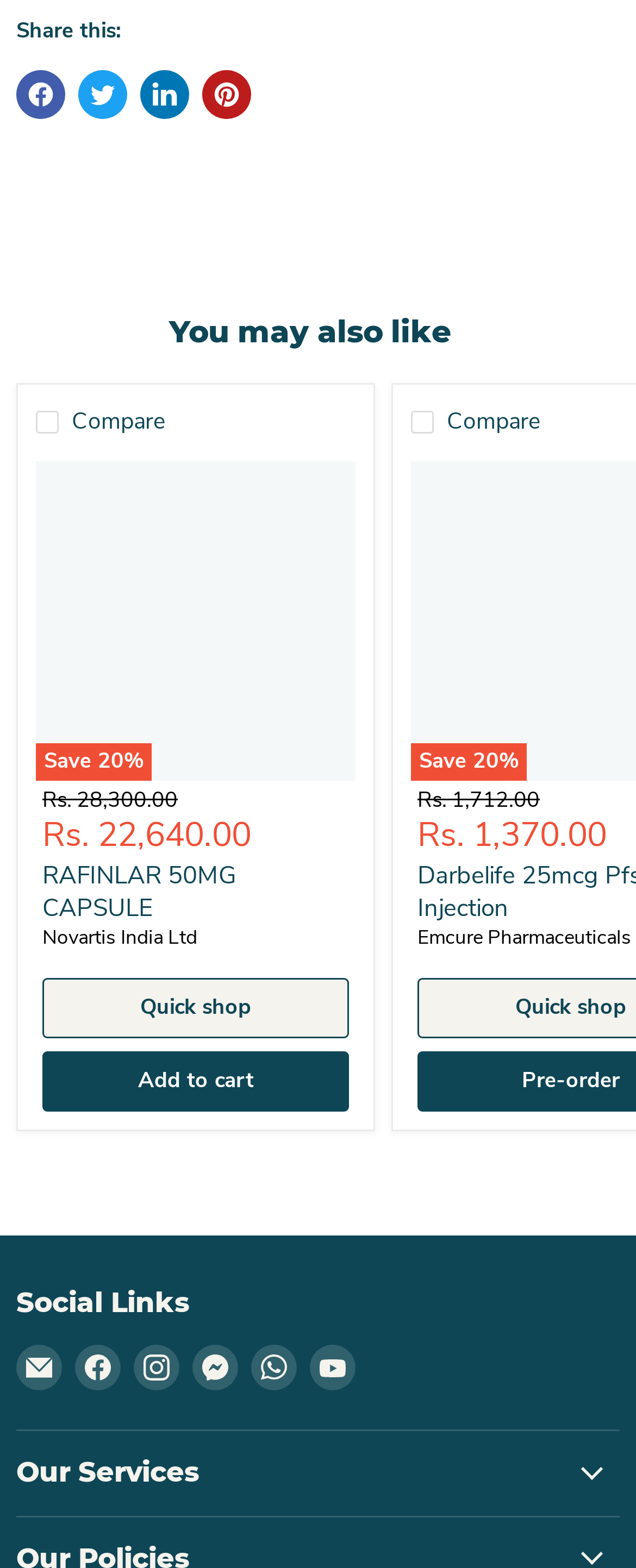Determine the bounding box coordinates for the area that should be clicked to carry out the following instruction: "Compare products".

[0.056, 0.257, 0.09, 0.27]